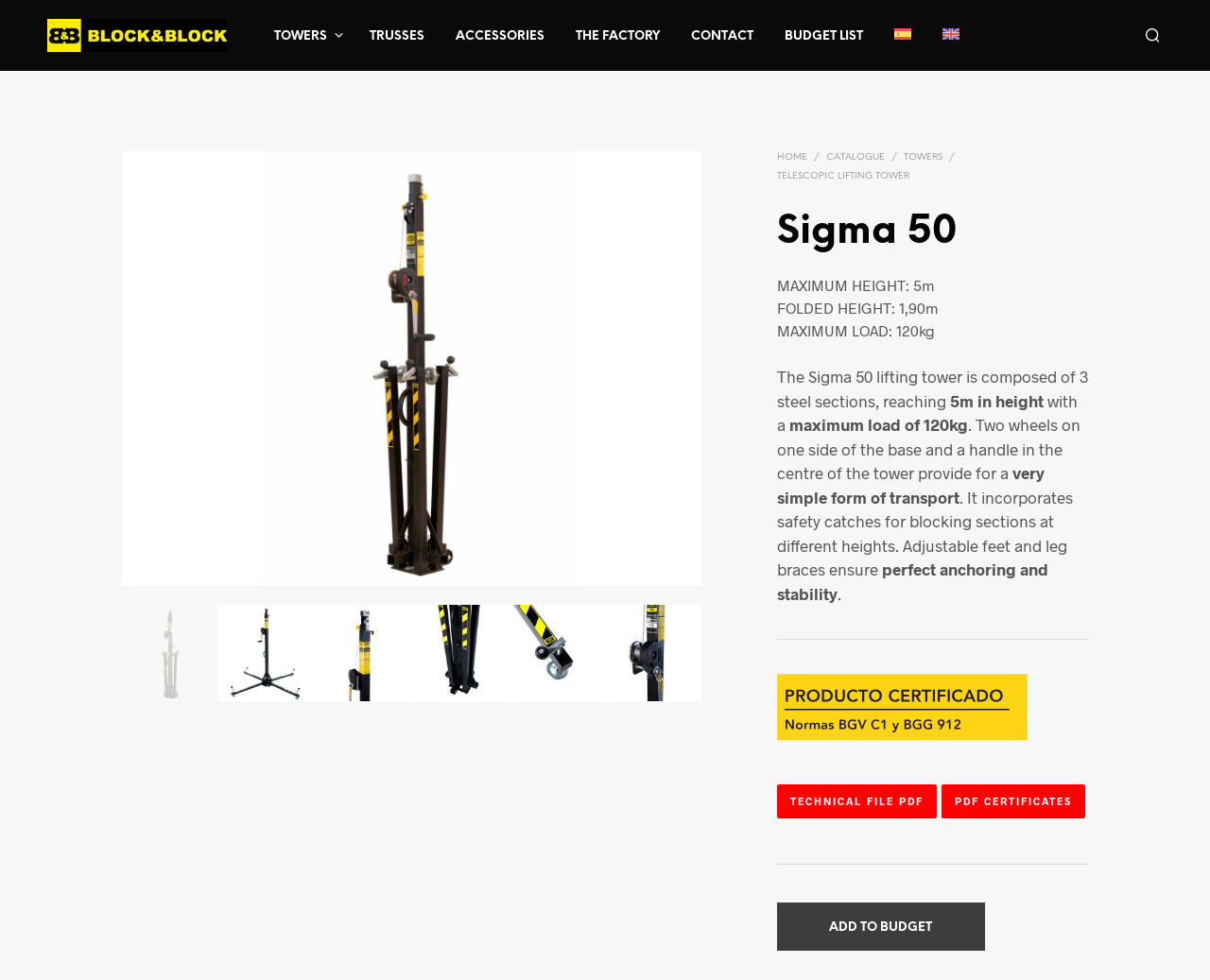What is the maximum height of the Sigma 50 lifting tower?
Please give a detailed and elaborate answer to the question based on the image.

I found the answer by looking at the webpage content, specifically the section that describes the Sigma 50 lifting tower. It says 'MAXIMUM HEIGHT: 5m'.